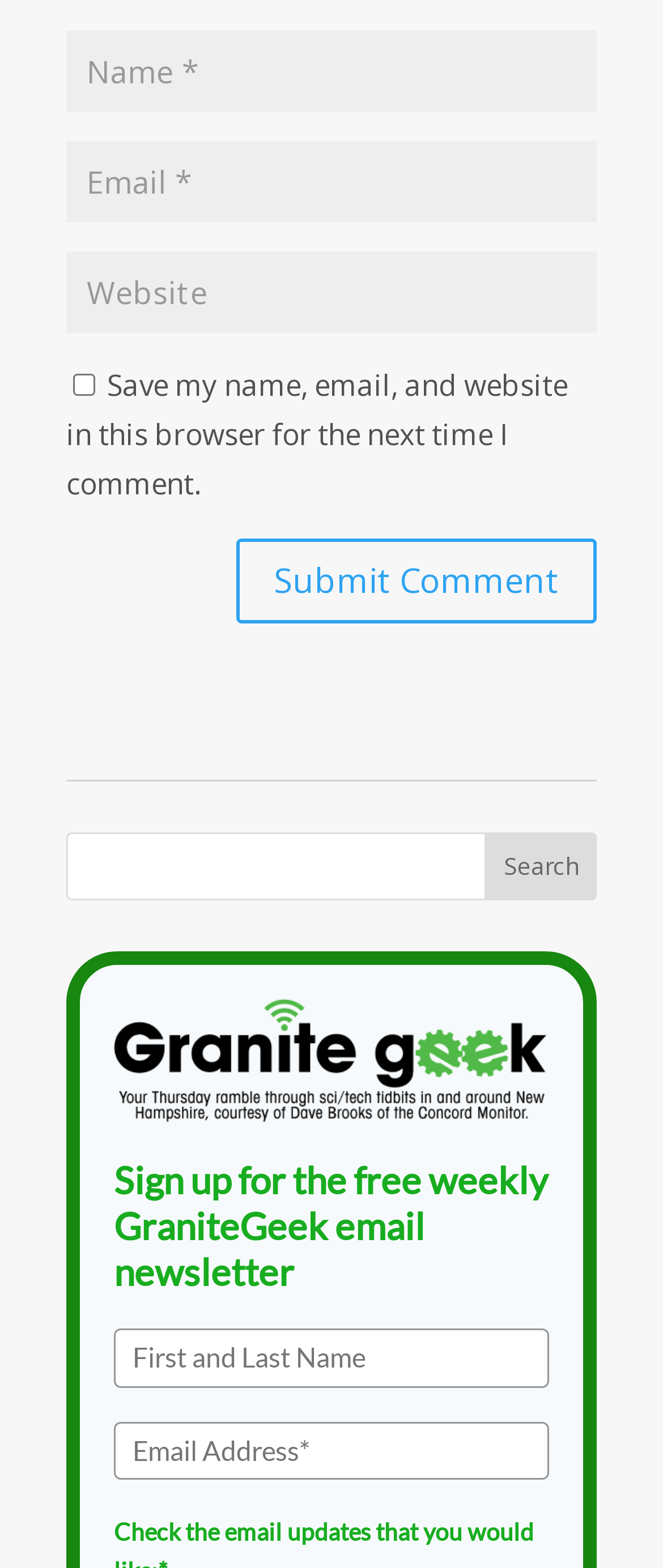Given the content of the image, can you provide a detailed answer to the question?
What is the purpose of the first textbox?

The first textbox has a label 'Name *' and is required, indicating that it is used to enter the user's name.